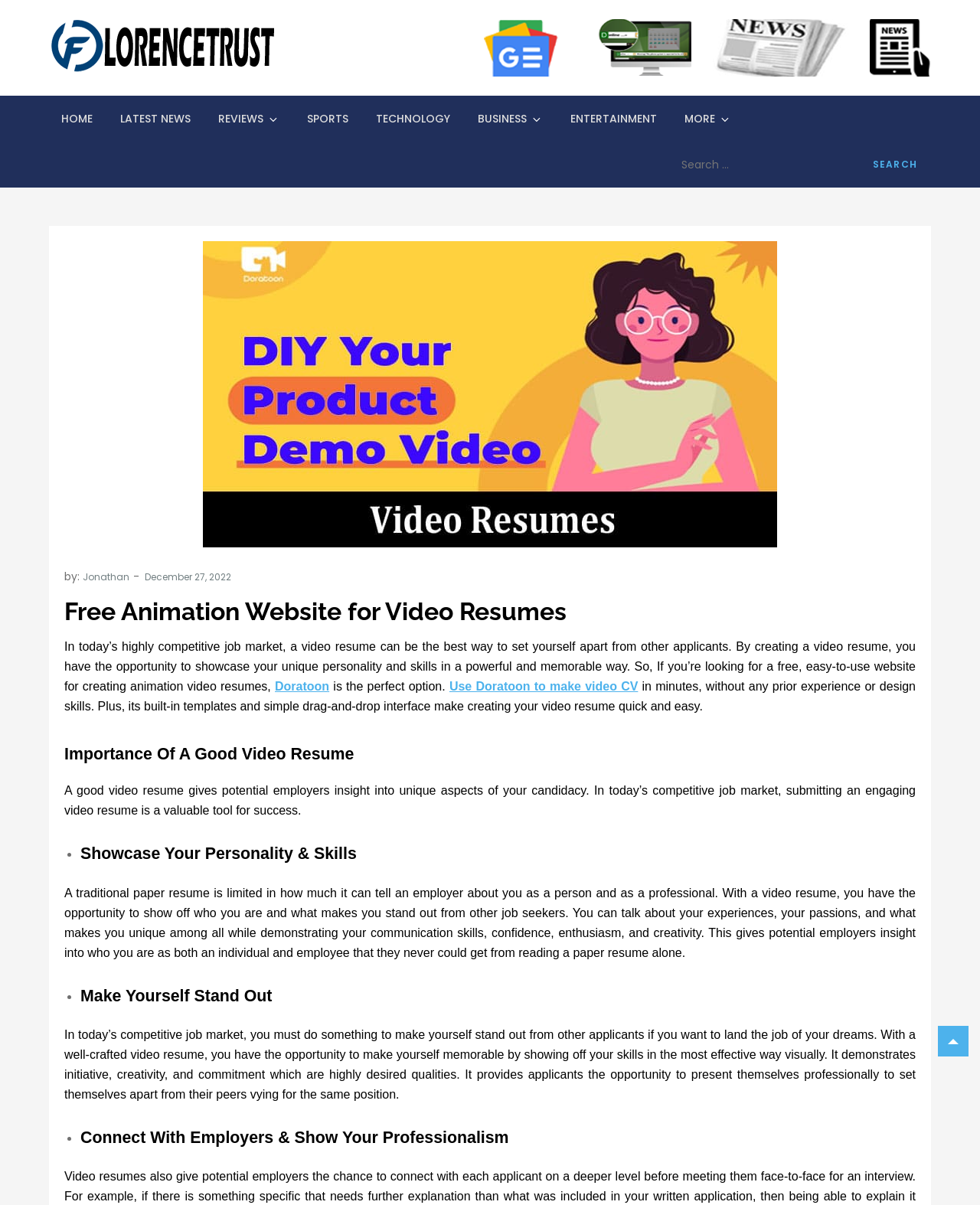Identify the bounding box coordinates for the UI element described as: "December 27, 2022".

[0.148, 0.473, 0.236, 0.484]